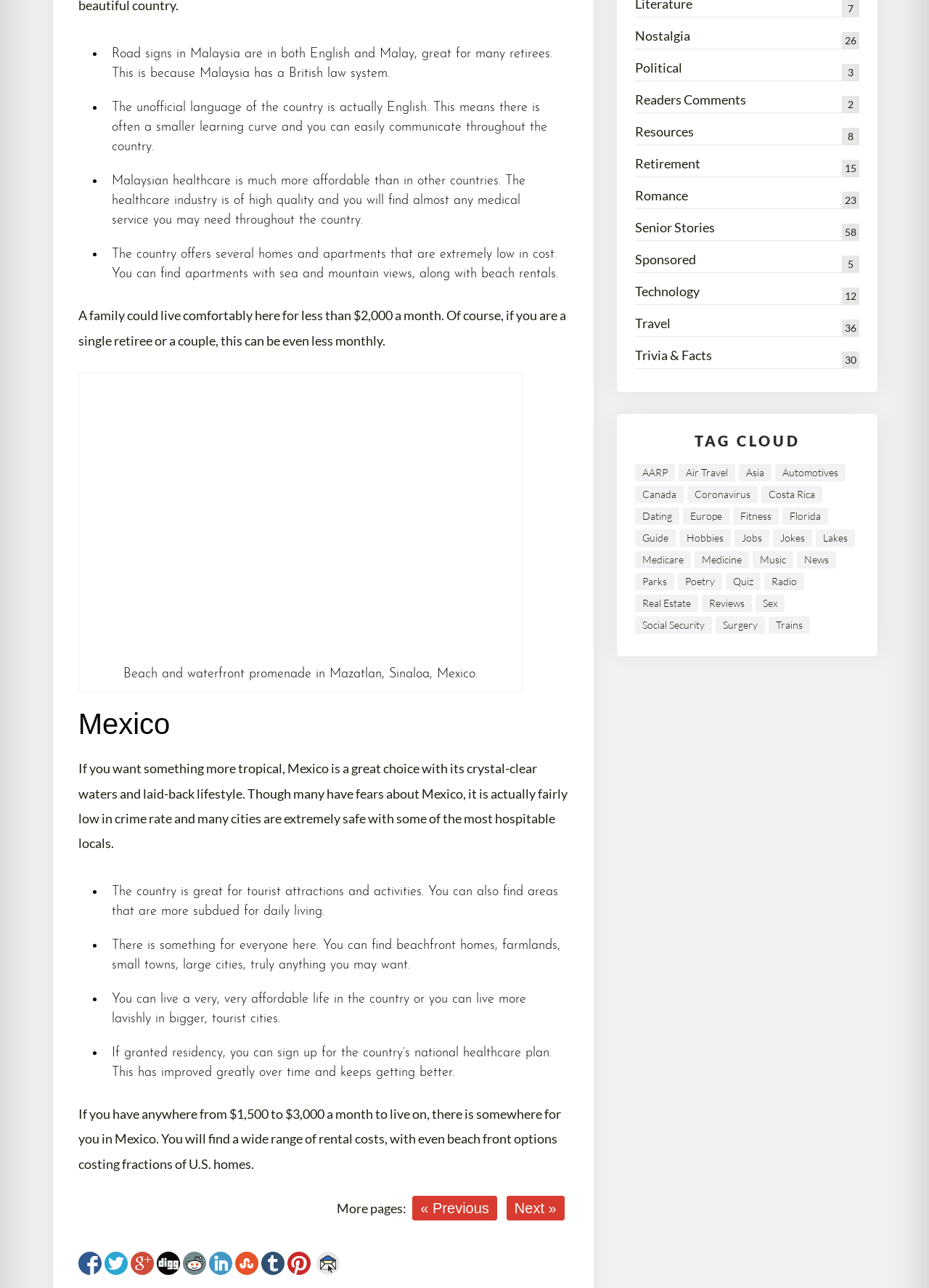Can you give a comprehensive explanation to the question given the content of the image?
How much can a family live comfortably in Mexico?

The webpage states, 'A family could live comfortably here for less than $2,000 a month.' This indicates that a family can live comfortably in Mexico with a monthly budget of less than $2,000.